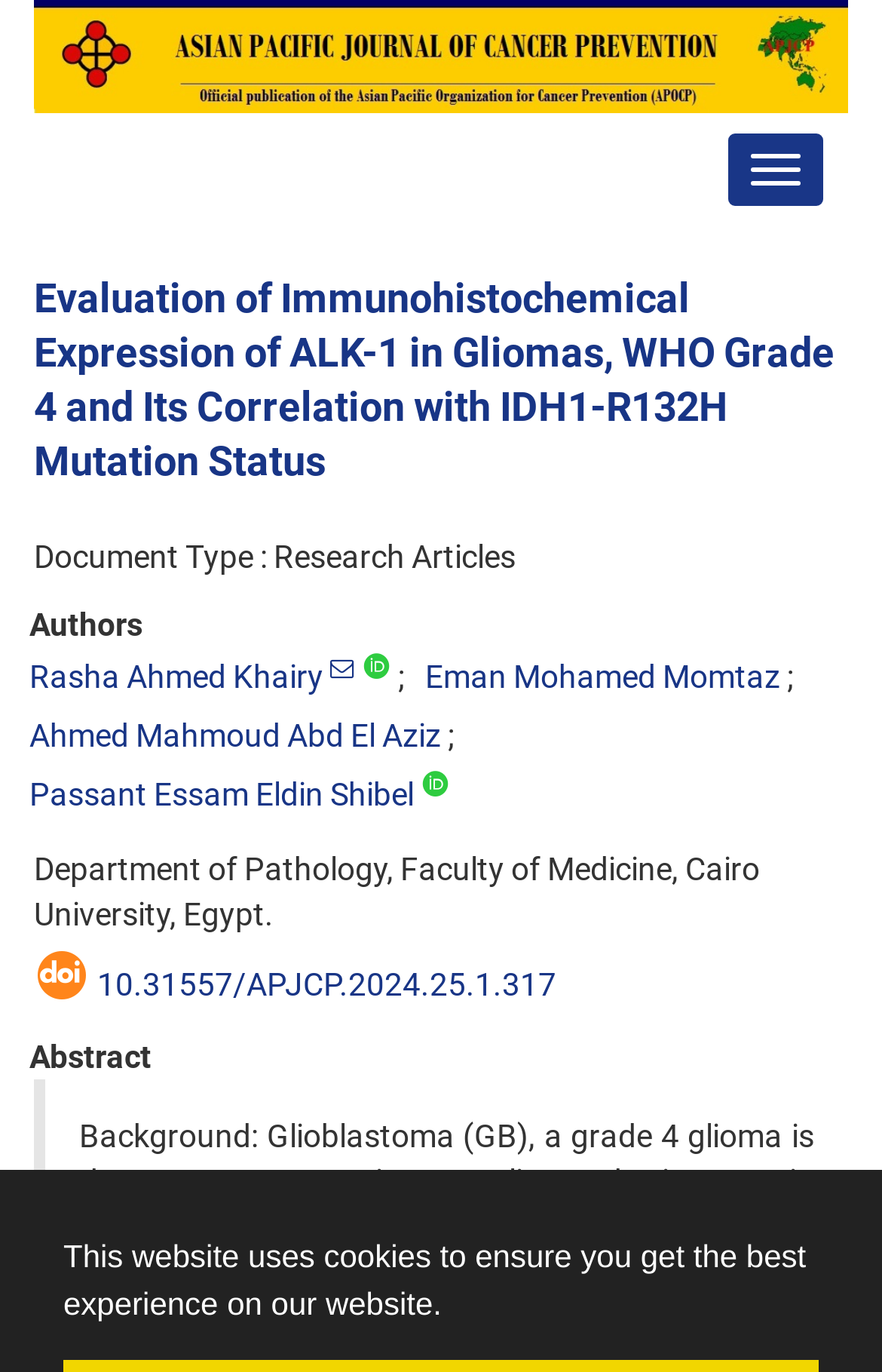What is the DOI of this article?
Look at the image and respond with a one-word or short phrase answer.

10.31557/APJCP.2024.25.1.317